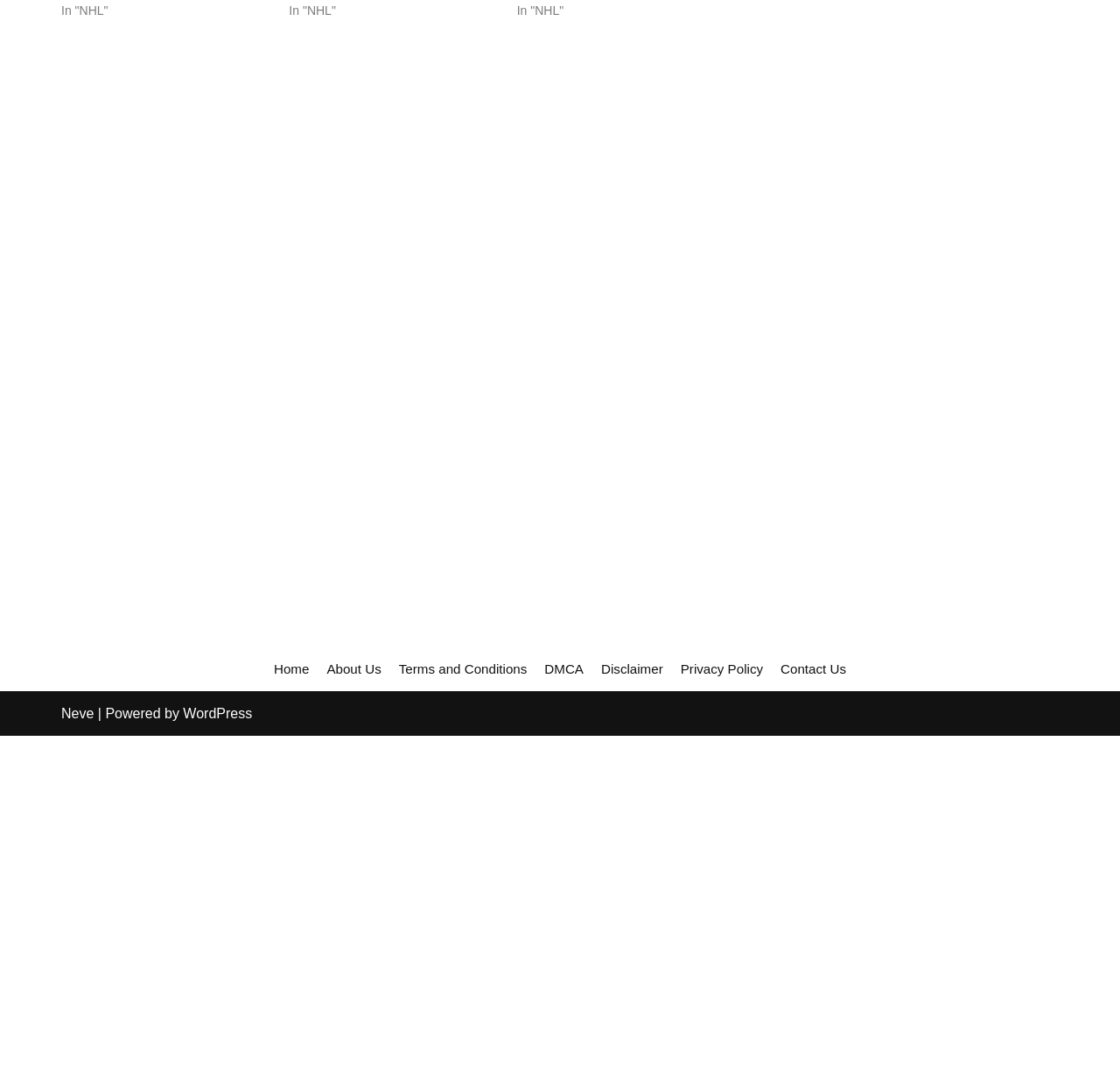Please determine the bounding box coordinates, formatted as (top-left x, top-left y, bottom-right x, bottom-right y), with all values as floating point numbers between 0 and 1. Identify the bounding box of the region described as: WordPress

[0.164, 0.972, 0.225, 0.986]